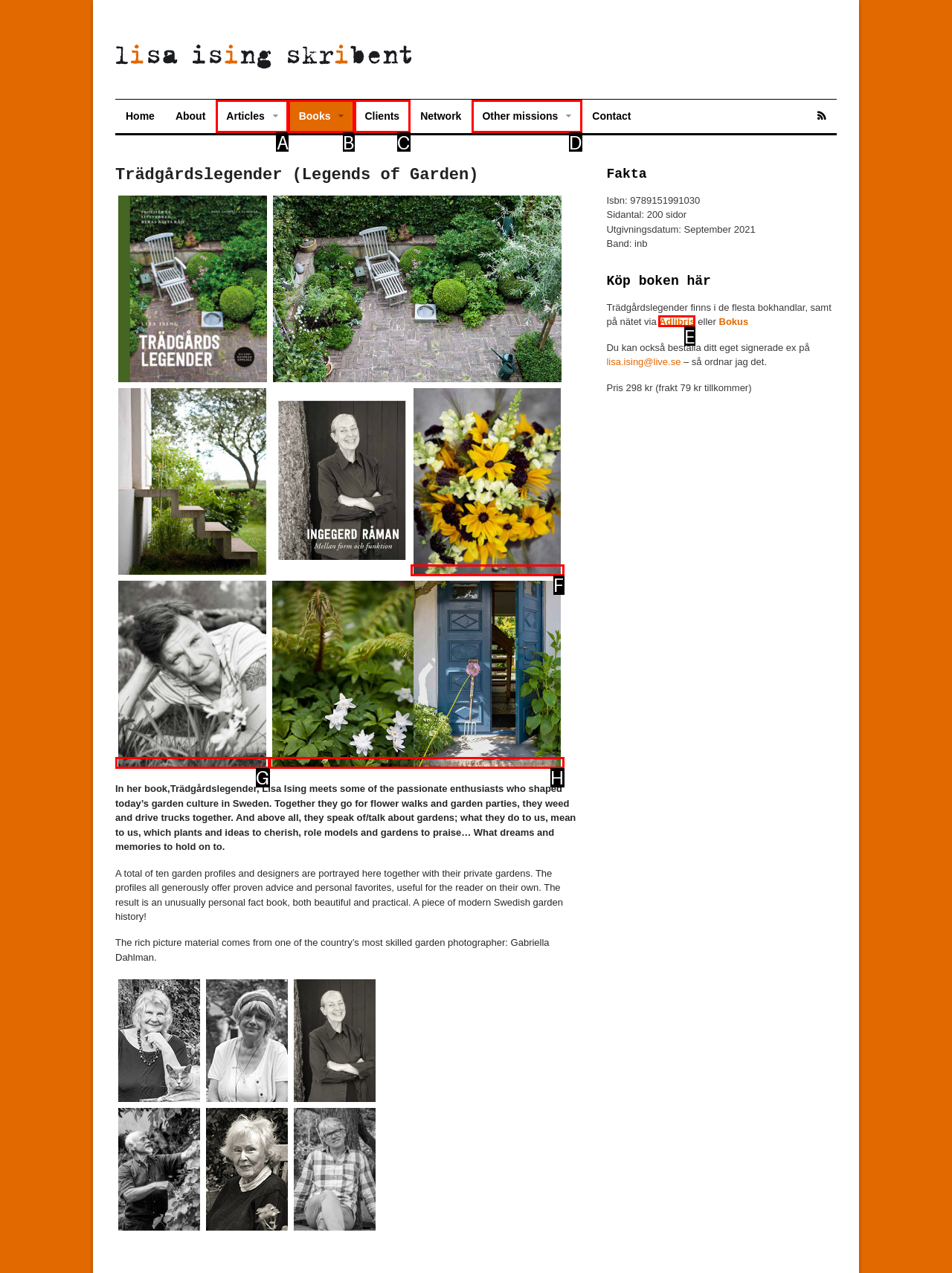Indicate which lettered UI element to click to fulfill the following task: Buy the book from Adlibris
Provide the letter of the correct option.

E